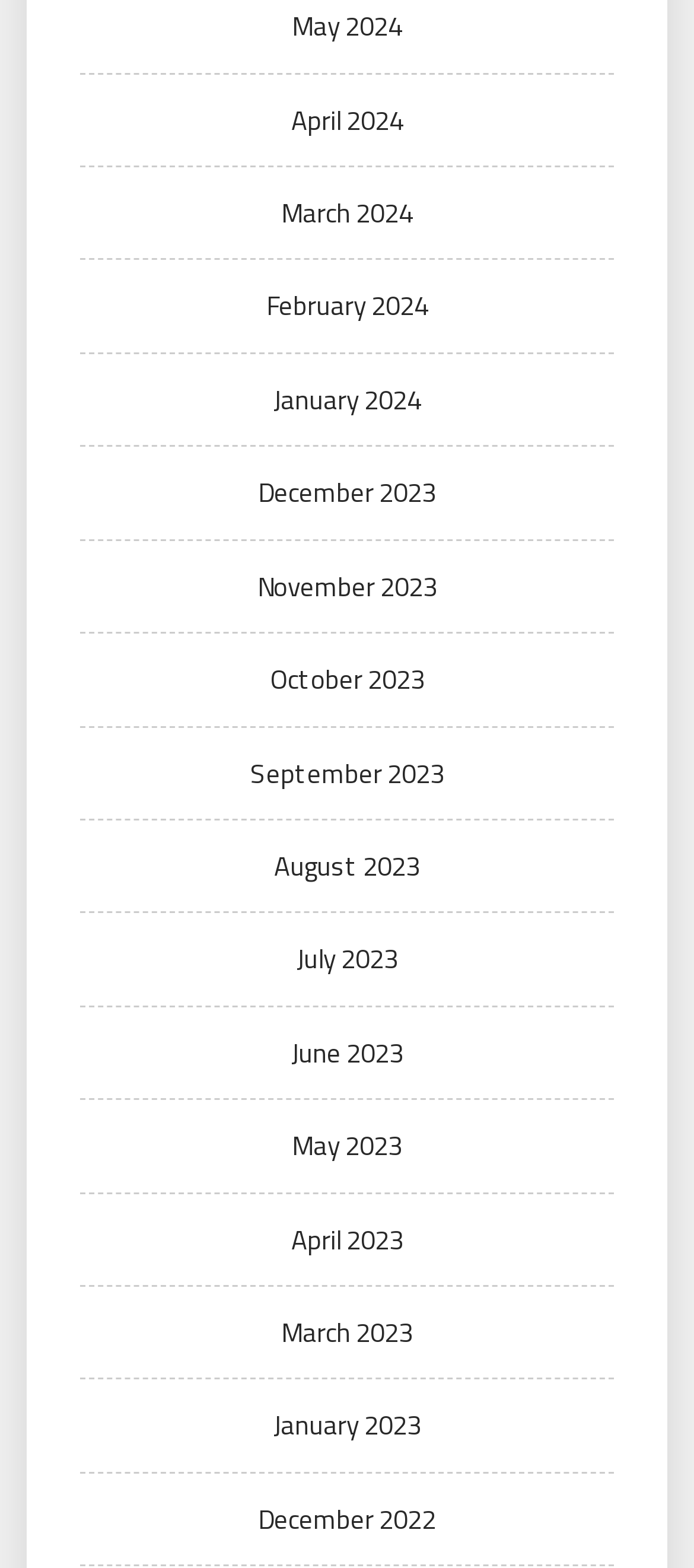Locate the bounding box coordinates of the element that should be clicked to execute the following instruction: "check August 2023".

[0.395, 0.539, 0.605, 0.565]